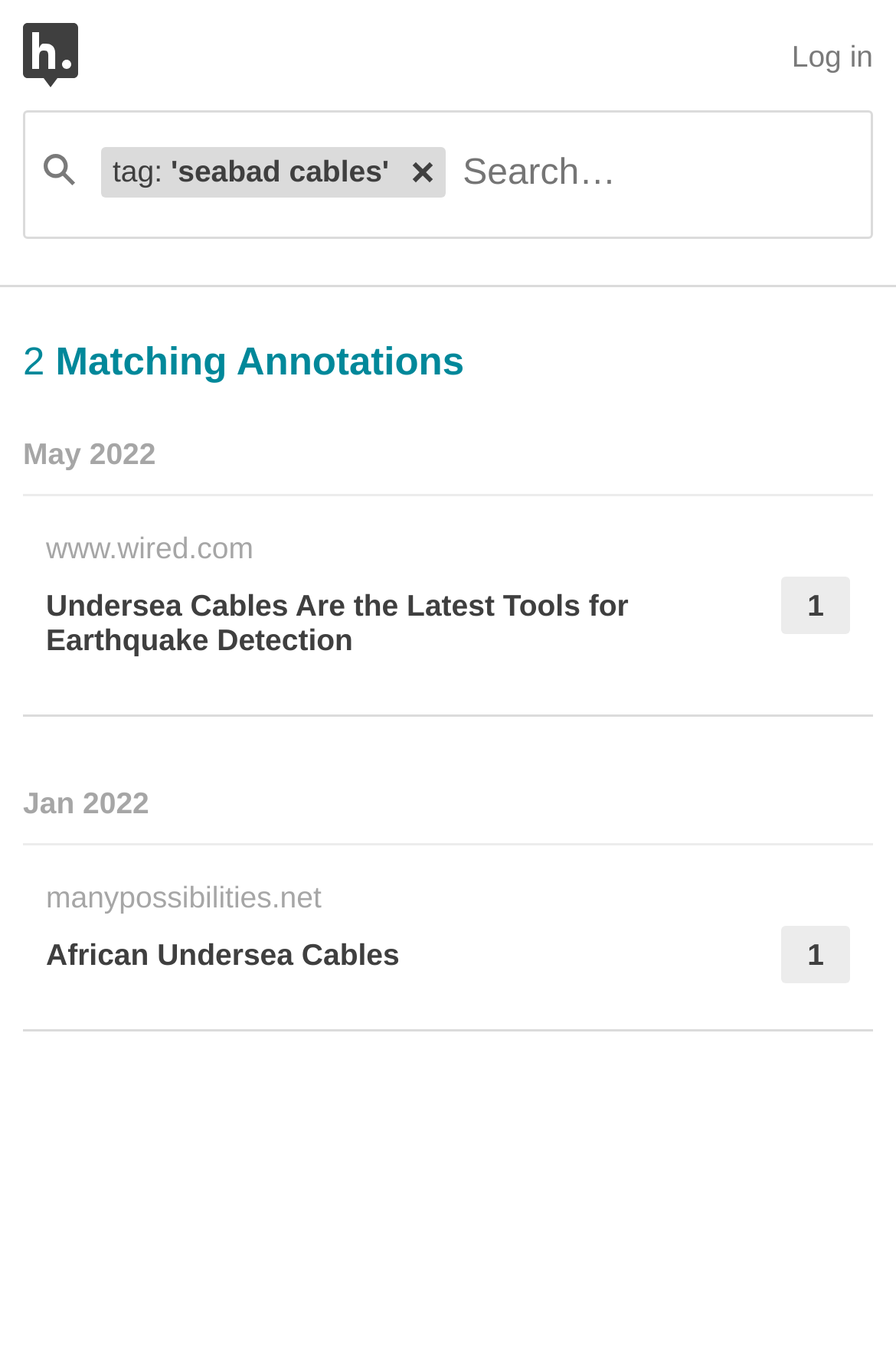Analyze the image and give a detailed response to the question:
What is the text of the first search result?

I looked at the list 'Search results grouped by date' and found the first search result, which is a link with the text 'Undersea Cables Are the Latest Tools for Earthquake Detection'.